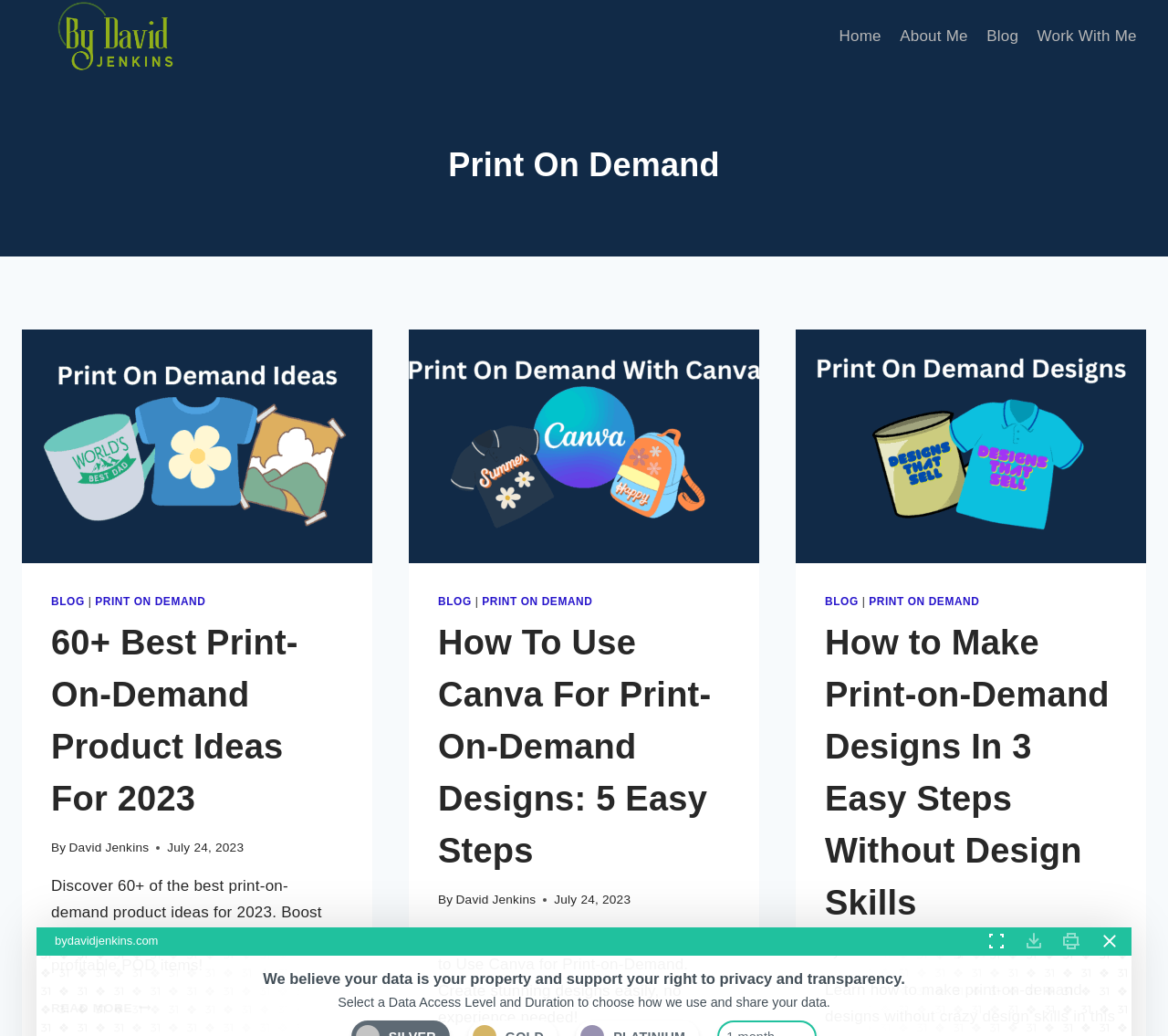Please provide a one-word or phrase answer to the question: 
Who is the author of the articles?

David Jenkins